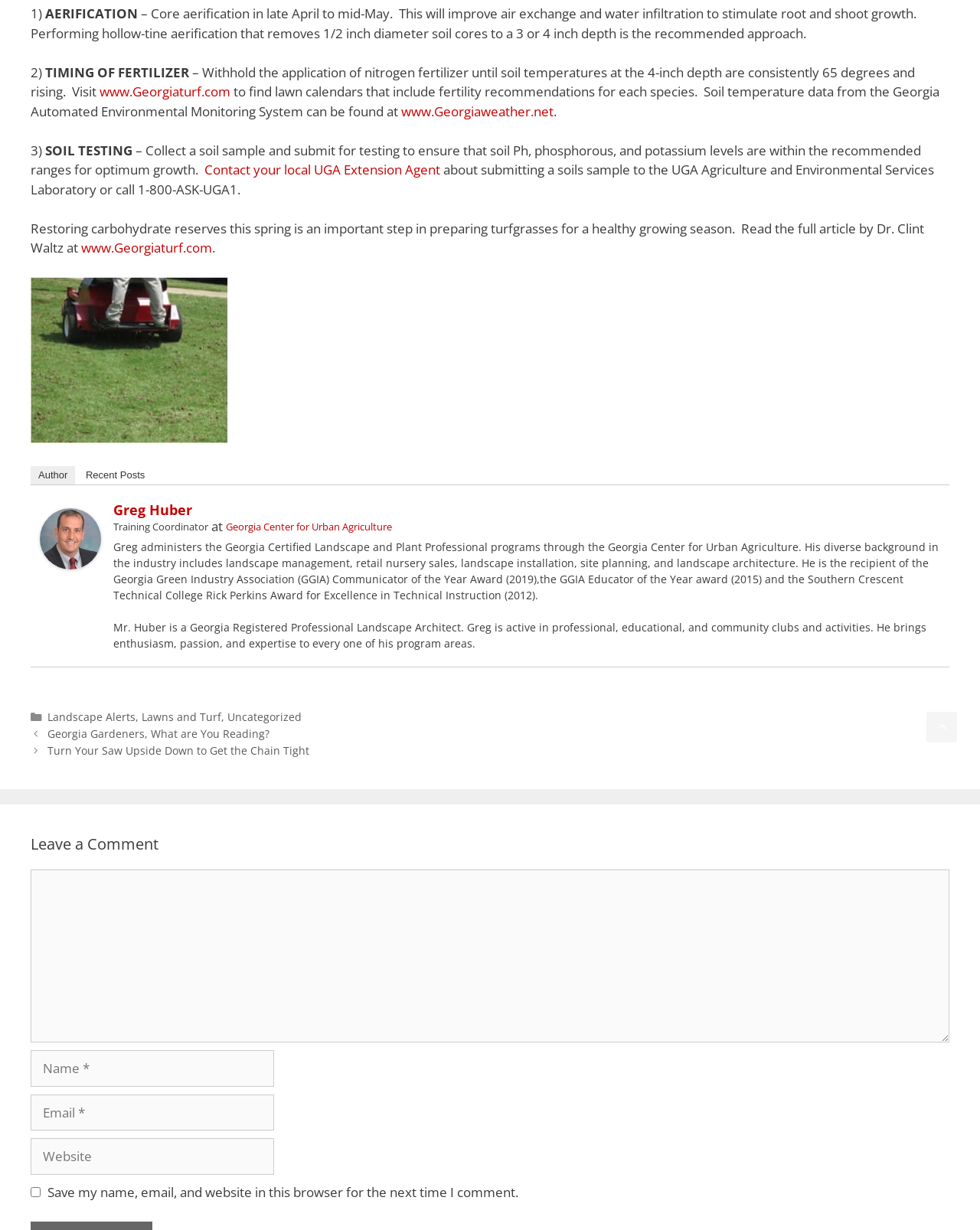What is the topic of the third point?
Answer with a single word or phrase, using the screenshot for reference.

Soil testing